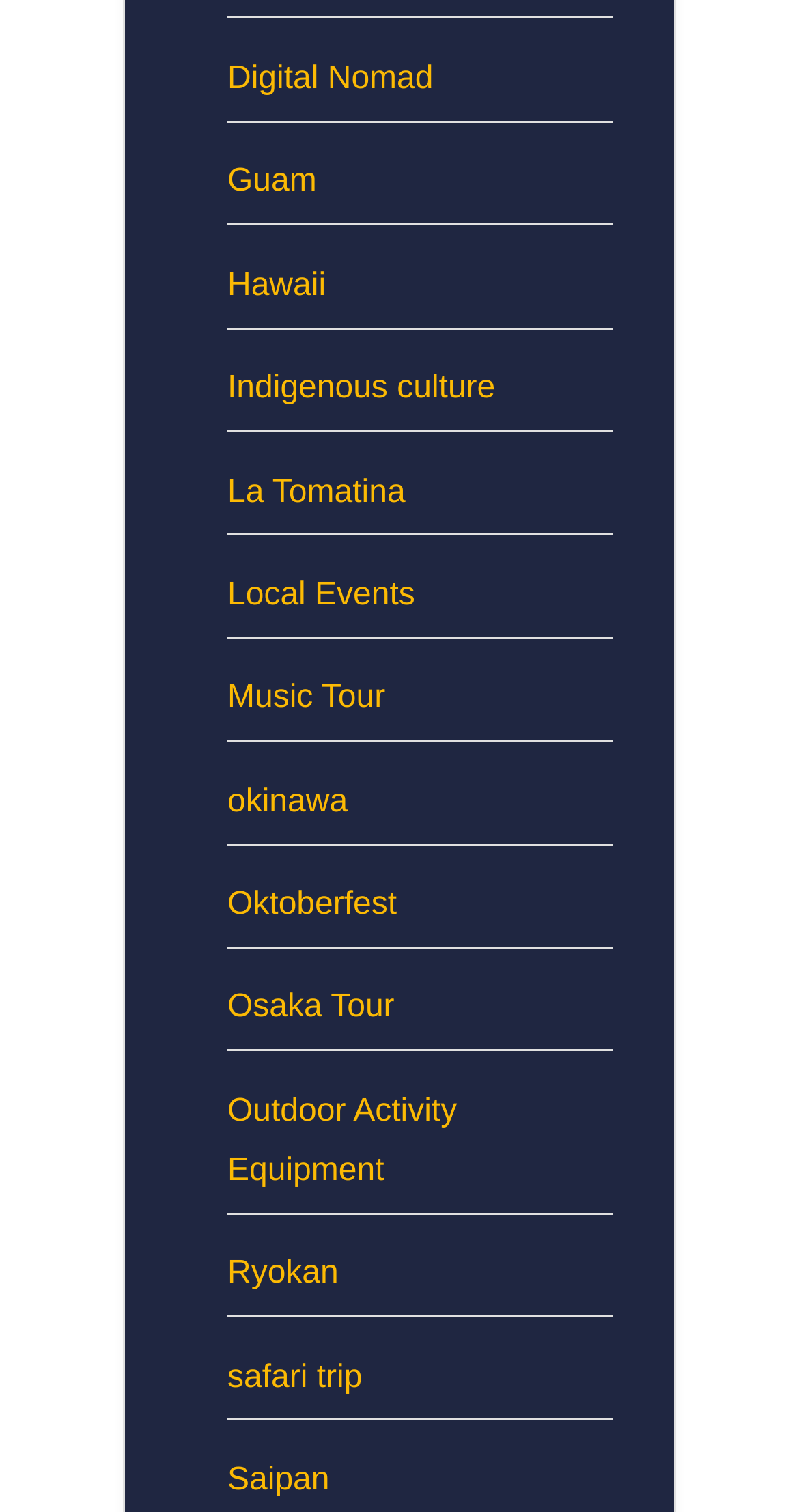Please identify the coordinates of the bounding box for the clickable region that will accomplish this instruction: "Learn about Indigenous culture".

[0.285, 0.245, 0.62, 0.268]